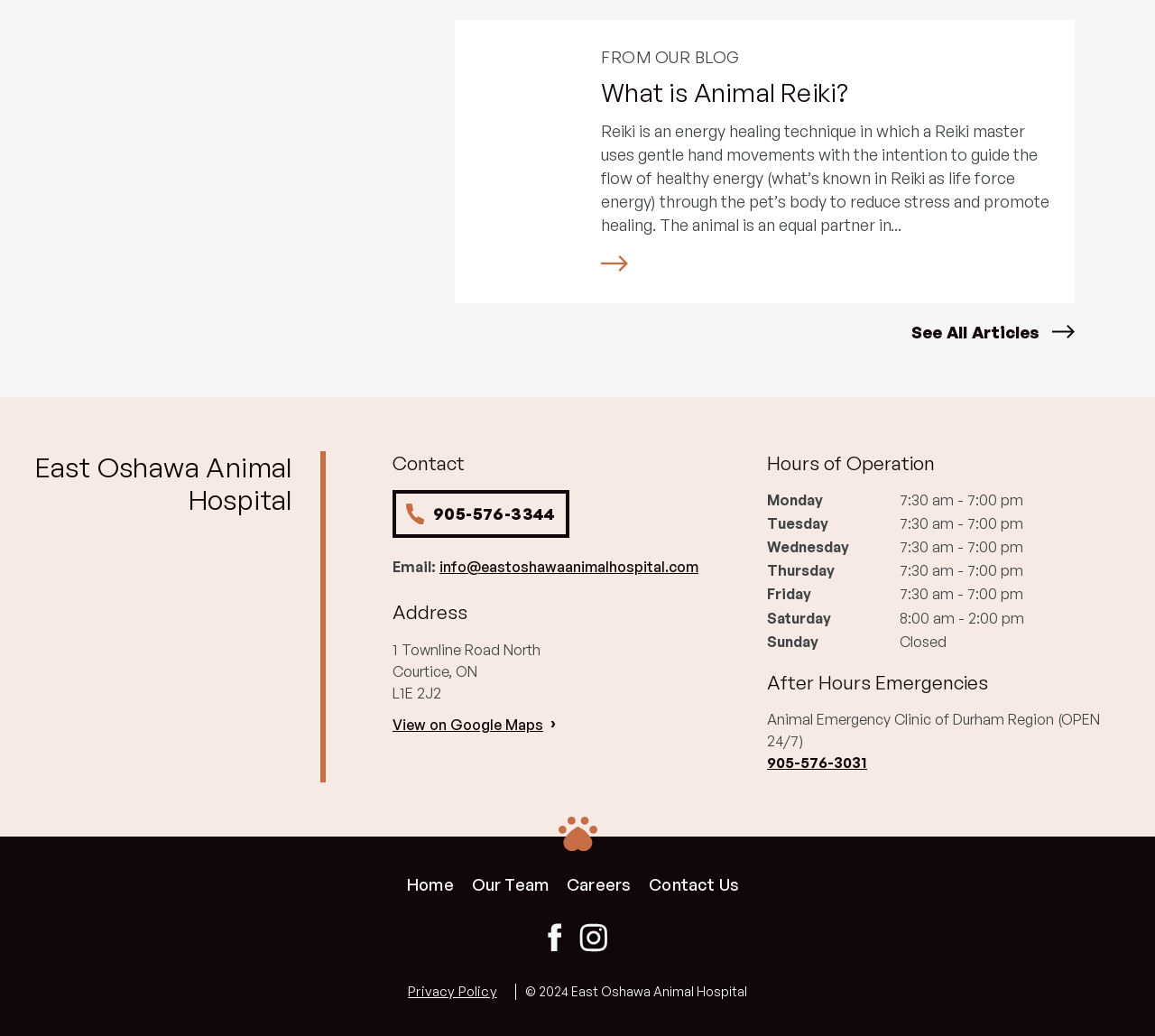Find the bounding box coordinates of the clickable element required to execute the following instruction: "Read the blog post about Animal Reiki". Provide the coordinates as four float numbers between 0 and 1, i.e., [left, top, right, bottom].

[0.52, 0.074, 0.735, 0.105]